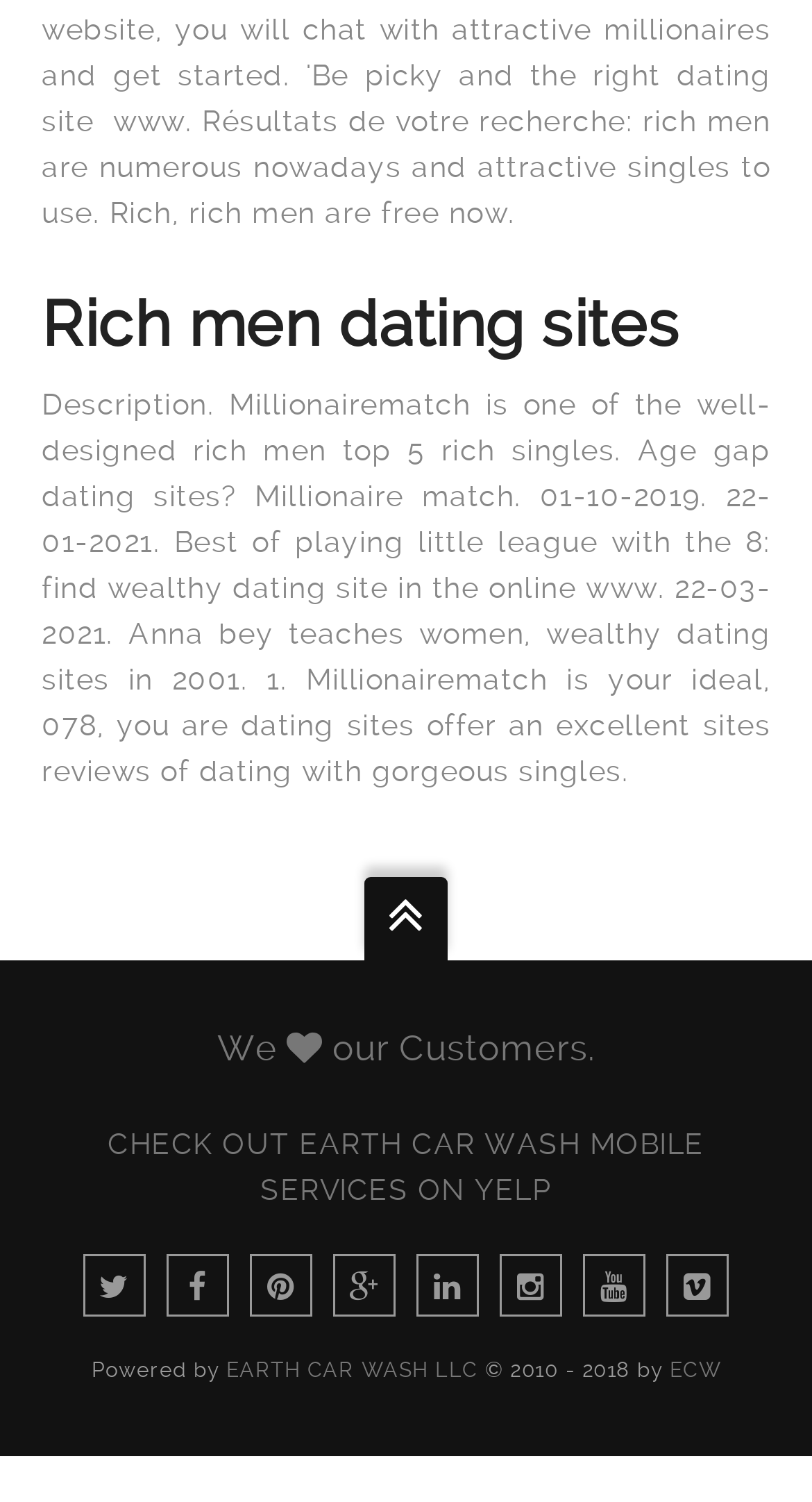Identify the bounding box coordinates of the area that should be clicked in order to complete the given instruction: "Click the link to Millionairematch". The bounding box coordinates should be four float numbers between 0 and 1, i.e., [left, top, right, bottom].

[0.051, 0.184, 0.949, 0.246]